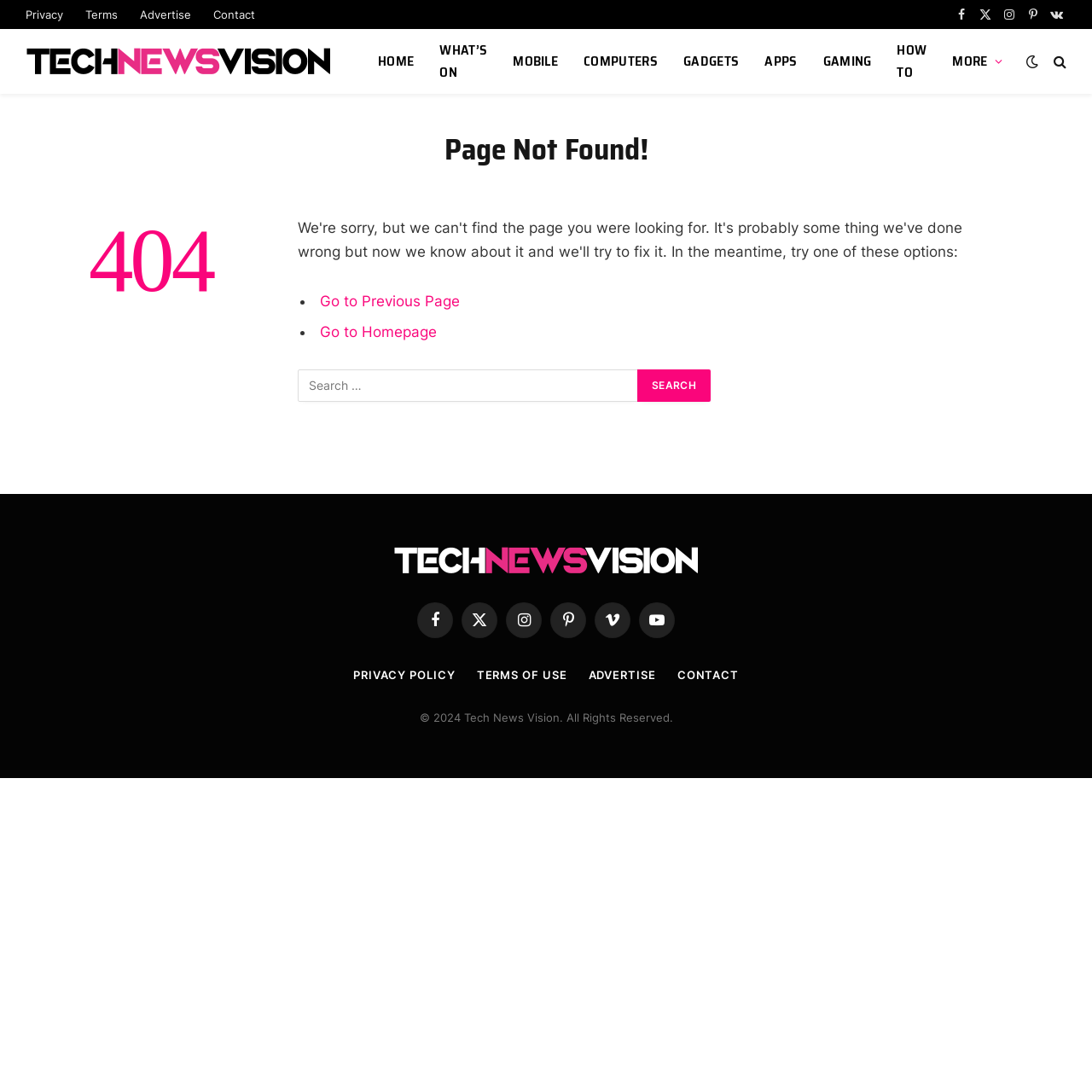Generate a comprehensive description of the webpage content.

The webpage is a "Page Not Found" error page from Tech News Vision. At the top, there are five links: "Privacy", "Terms", "Advertise", and "Contact", aligned horizontally. Next to them, there are five social media links: Facebook, Twitter, Instagram, Pinterest, and VKontakte.

Below these links, there is a logo of Tech News Vision, accompanied by a link to the homepage. Underneath, there is a navigation menu with nine links: "HOME", "WHAT'S ON", "MOBILE", "COMPUTERS", "GADGETS", "APPS", "GAMING", "HOW TO", and "MORE".

The main content of the page is a heading "Page Not Found!" and a large "404" text. Below this, there are two options: "Go to Previous Page" and "Go to Homepage", each preceded by a bullet point.

On the right side of the page, there is a search bar with a button labeled "Search". Above the search bar, there is a text "Search for:".

At the bottom of the page, there is a section with the Tech News Vision logo, followed by social media links and a copyright notice "© 2024 Tech News Vision. All Rights Reserved.". There are also three links: "PRIVACY POLICY", "TERMS OF USE", and "ADVERTISE".